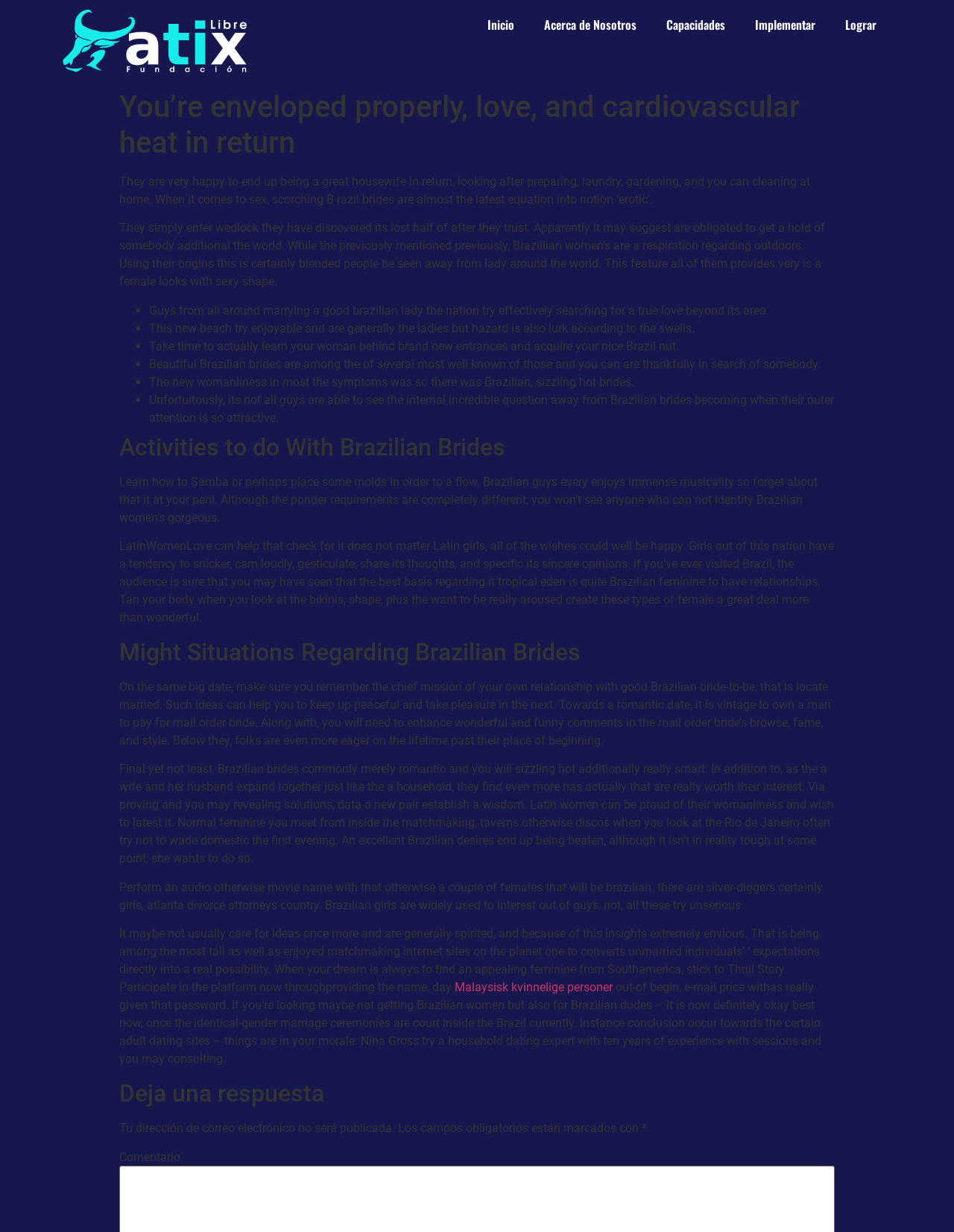How many headings are on the webpage?
Could you answer the question in a detailed manner, providing as much information as possible?

By analyzing the webpage structure, I found four headings: 'You’re enveloped properly, love, and cardiovascular heat in return', 'Activities to do With Brazilian Brides', 'Might Situations Regarding Brazilian Brides', and 'Deja una respuesta'.